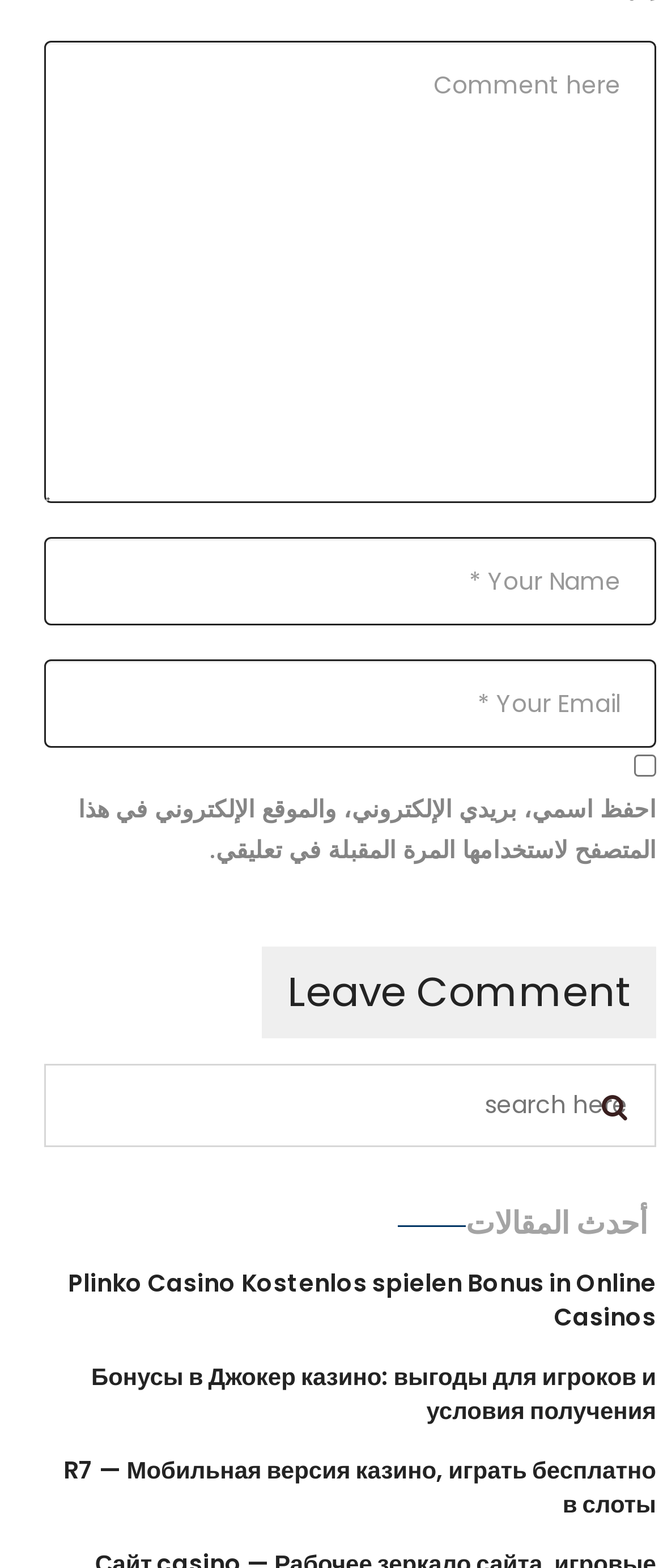Refer to the screenshot and answer the following question in detail:
What is the position of the 'Leave Comment' button?

The 'Leave Comment' button is located at [0.395, 0.603, 0.99, 0.662], which is below the textboxes for 'Comment here', 'Your Name *', and 'Your Email *'.